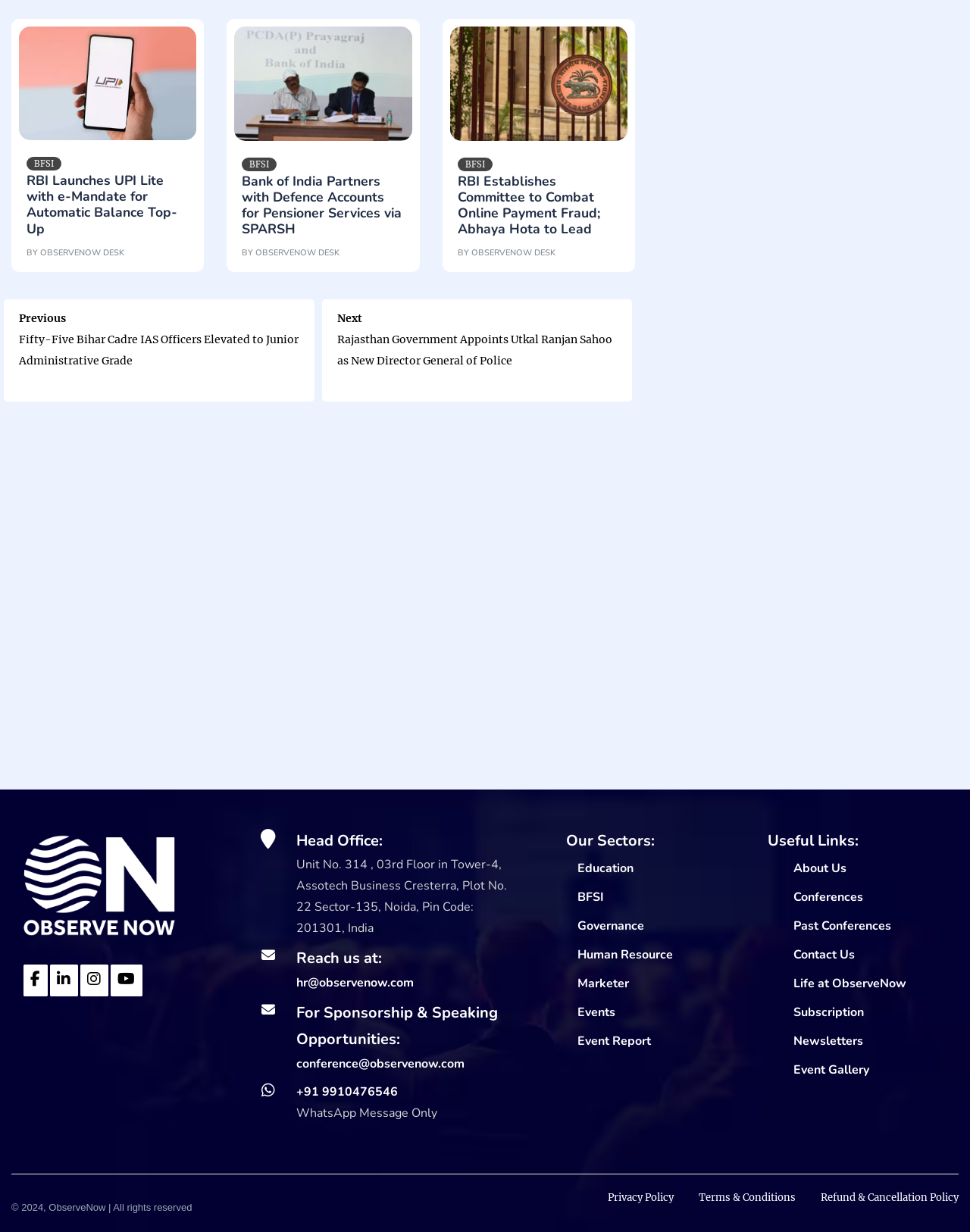Determine the bounding box coordinates of the area to click in order to meet this instruction: "Click on the 'Contact Us' link".

[0.818, 0.768, 0.881, 0.782]